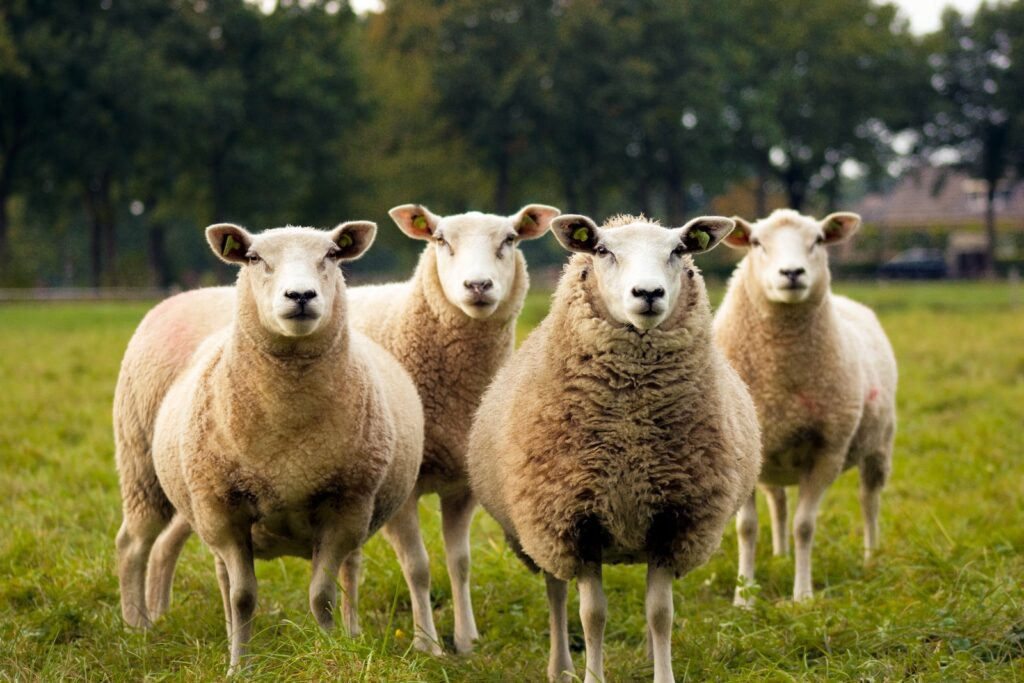Give a concise answer using one word or a phrase to the following question:
What is the theme aligned with the image?

Veganism and animal advocacy